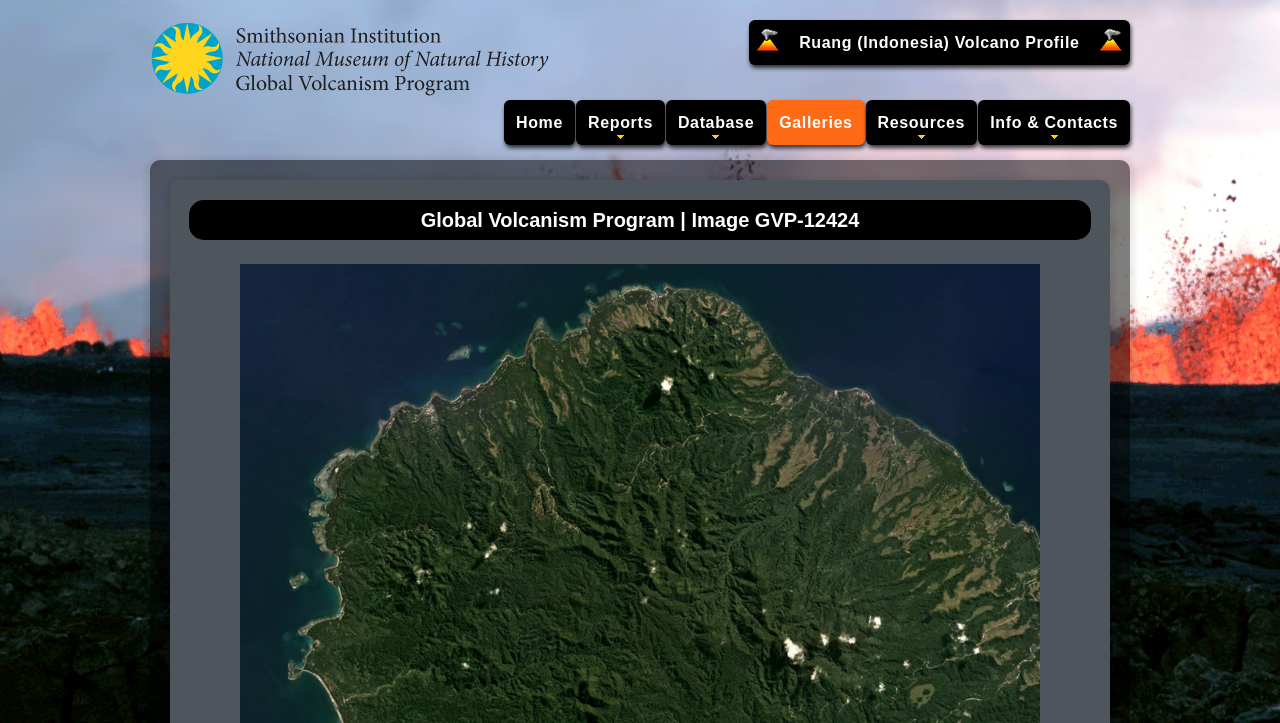Locate the bounding box of the UI element described by: "parent_node: Ruang (Indonesia) Volcano Profile" in the given webpage screenshot.

[0.117, 0.03, 0.43, 0.051]